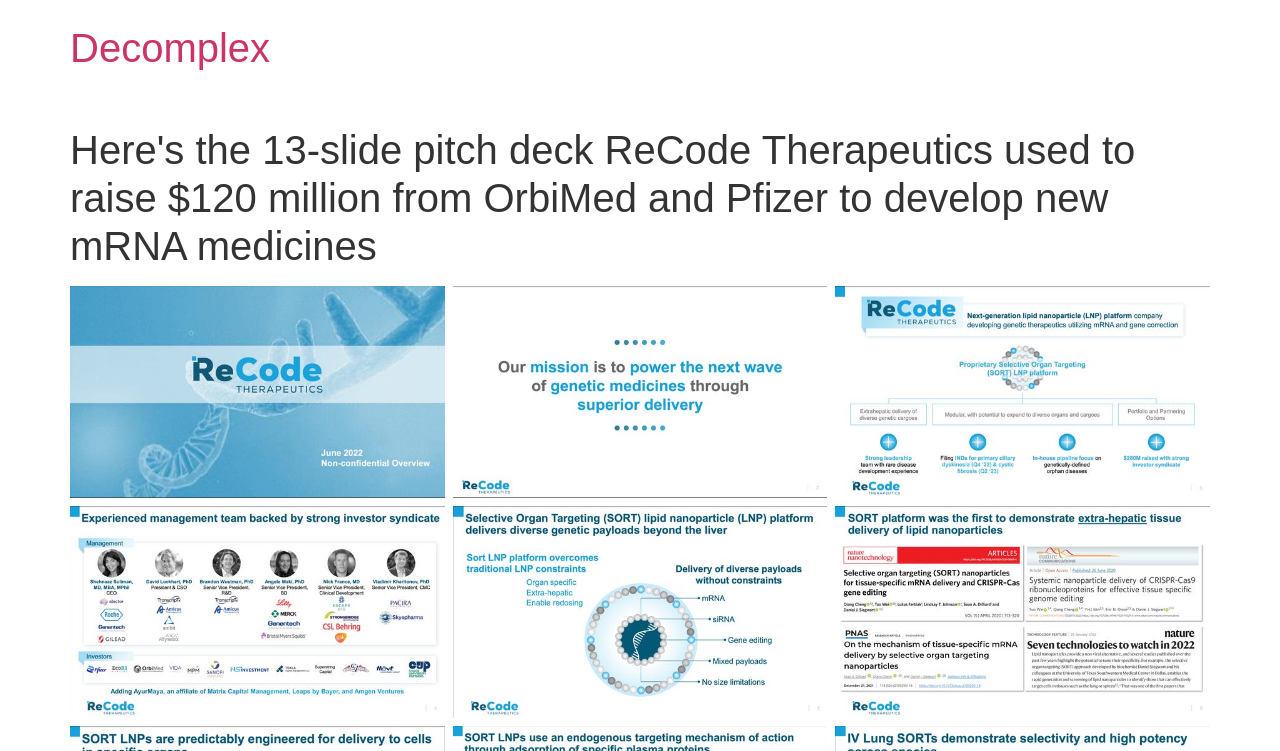Answer the question using only a single word or phrase: 
How many figures are on the webpage?

7